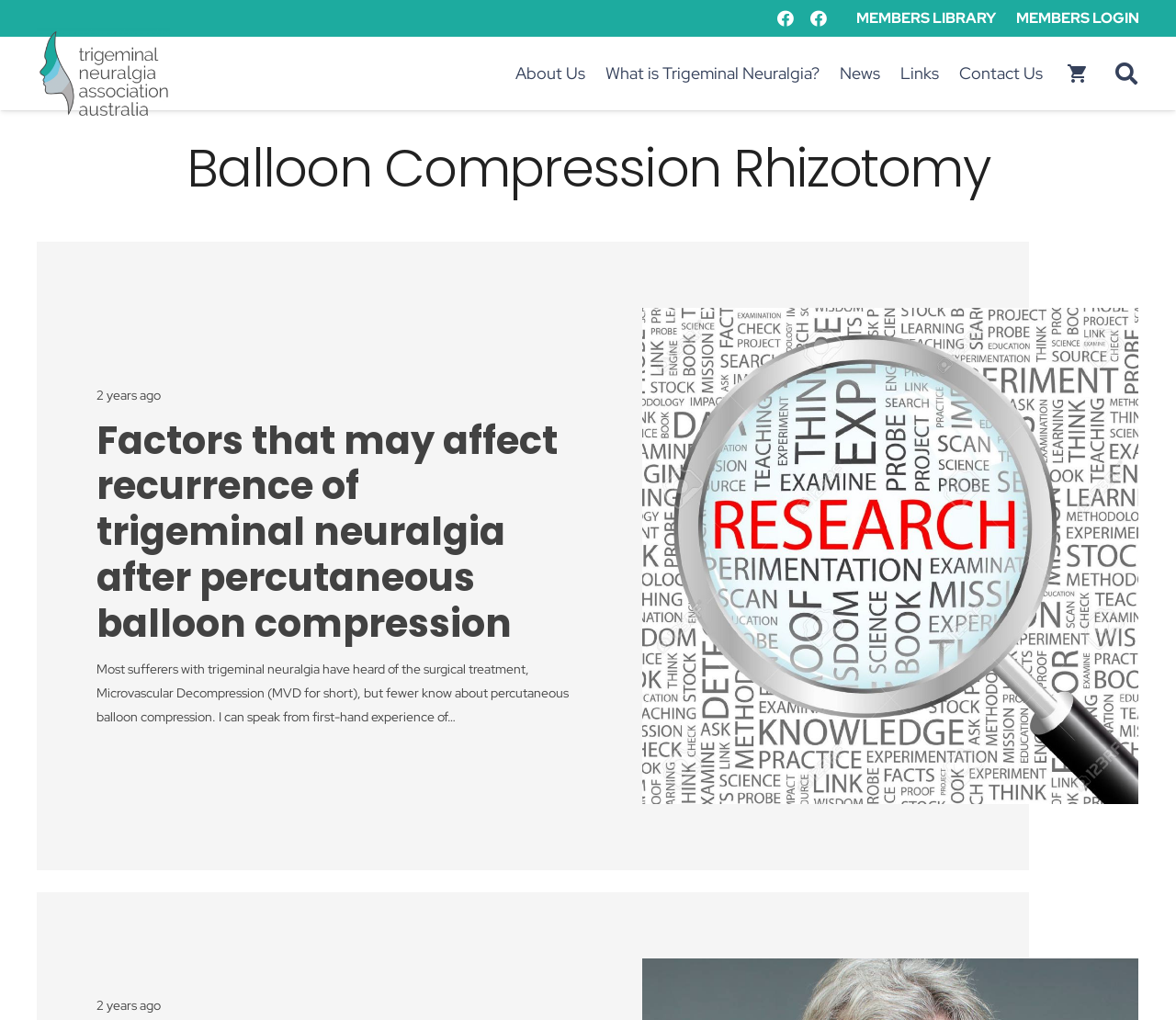Answer the following inquiry with a single word or phrase:
What is the last updated article about?

Factors that may affect recurrence of trigeminal neuralgia